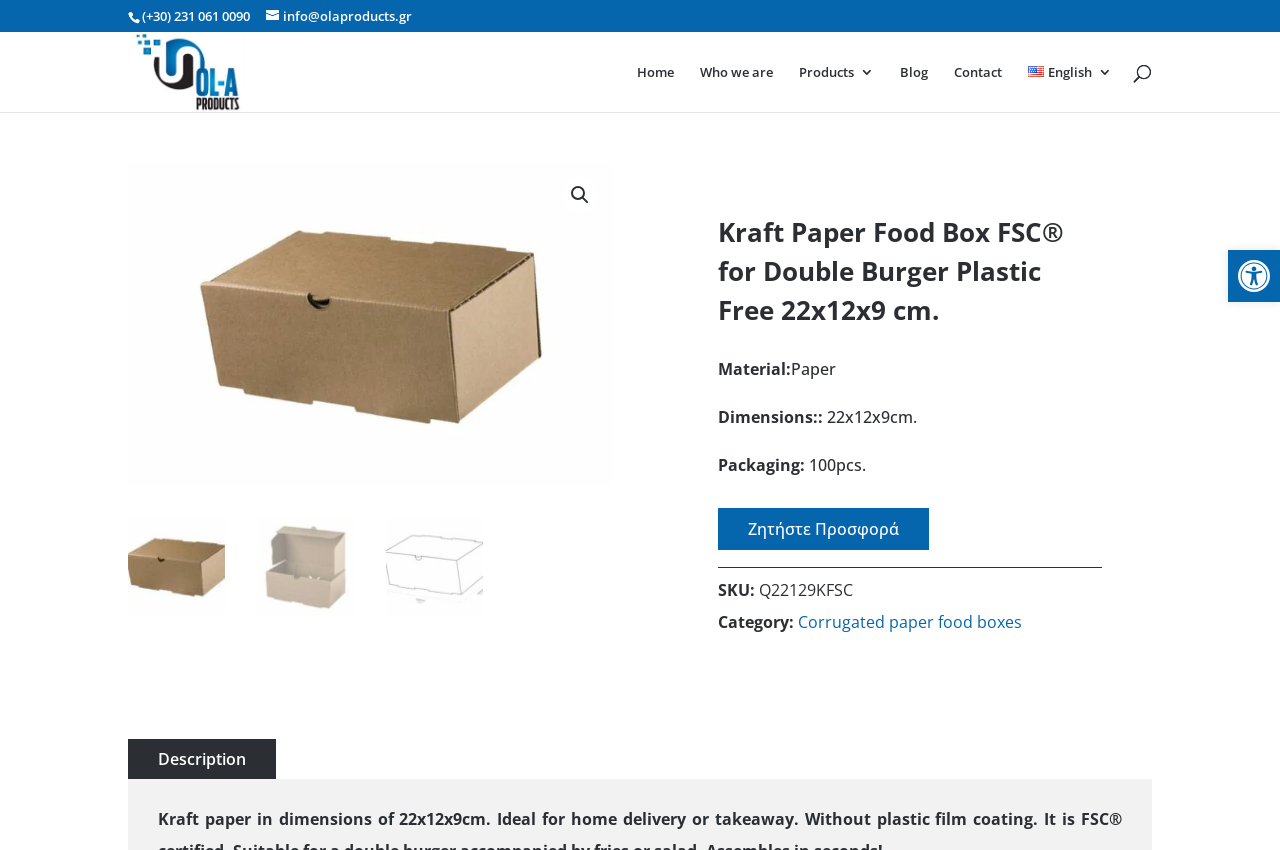What are the dimensions of the product?
Please use the image to deliver a detailed and complete answer.

I found the dimensions of the product by looking at the static text elements on the webpage, which mention 'Dimensions:: 22x12x9cm'.